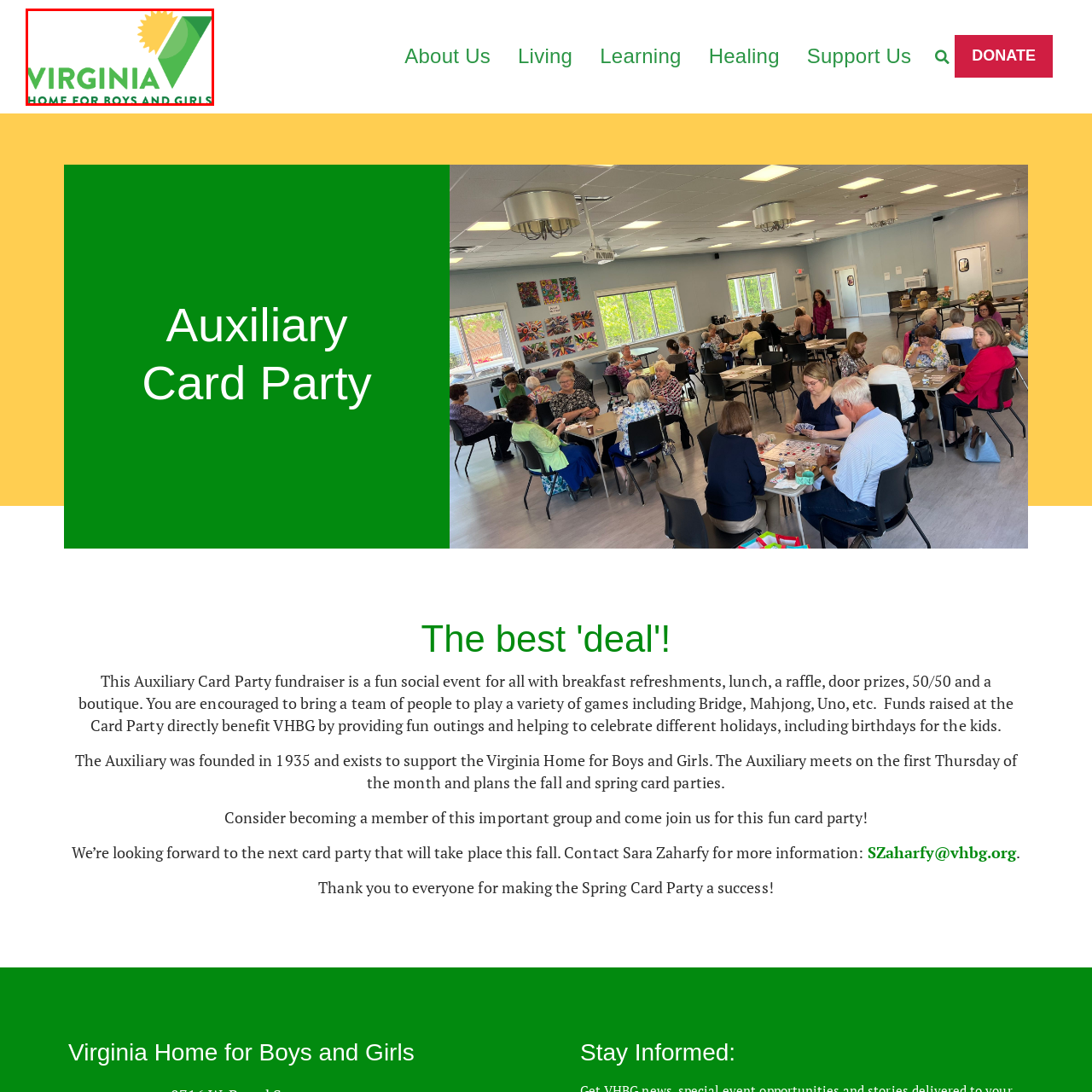Describe thoroughly what is shown in the red-bordered area of the image.

The image features the logo of the Virginia Home for Boys and Girls, prominently displaying the word "VIRGINIA" in bold green letters. Accompanying this text is a playful and vibrant design element that includes a stylized sun in yellow, radiating beams, and a green triangular shape, symbolizing growth and support. This logo represents the organization dedicated to providing care and resources for boys and girls, reflecting its commitment to nurturing and uplifting young lives in the community. The overall aesthetic conveys a sense of warmth, positivity, and hope, aligning with the mission of the Virginia Home for Boys and Girls to foster a safe and supportive environment for children.